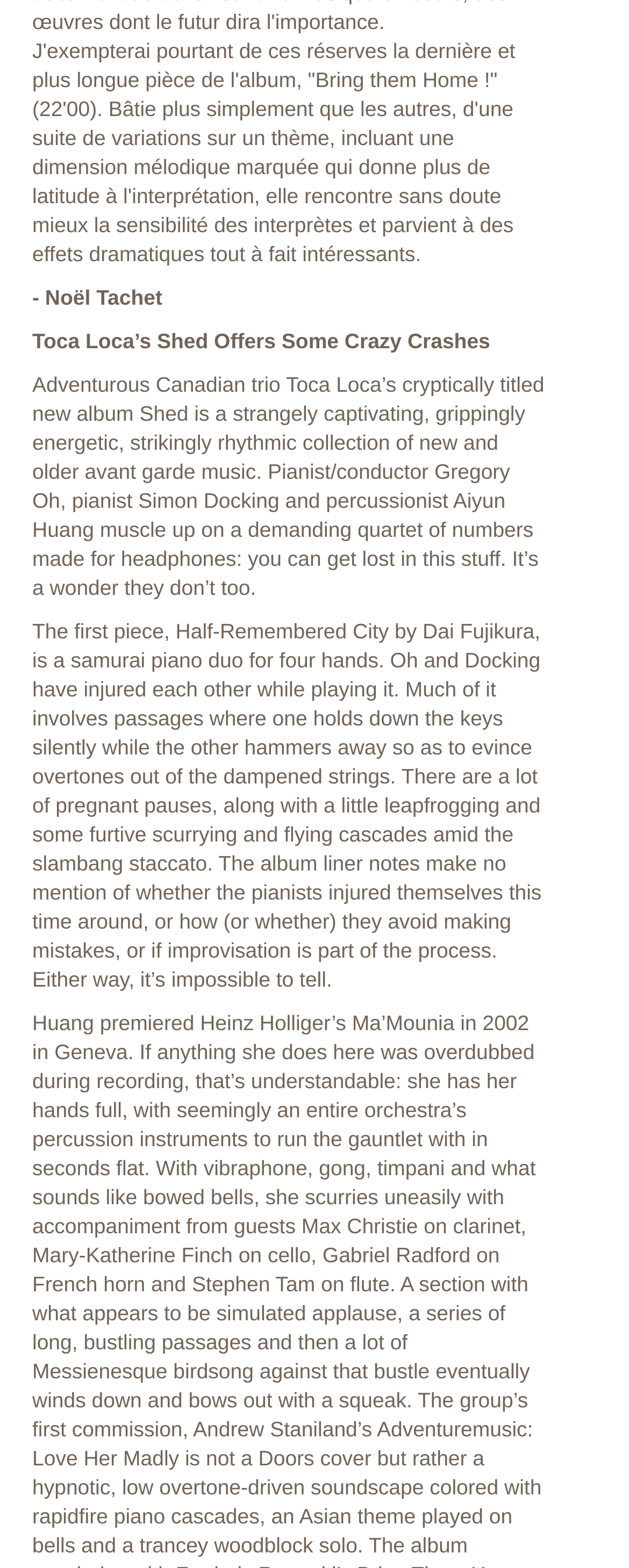What is the name of the first piece in the album?
Please answer the question with a single word or phrase, referencing the image.

Half-Remembered City